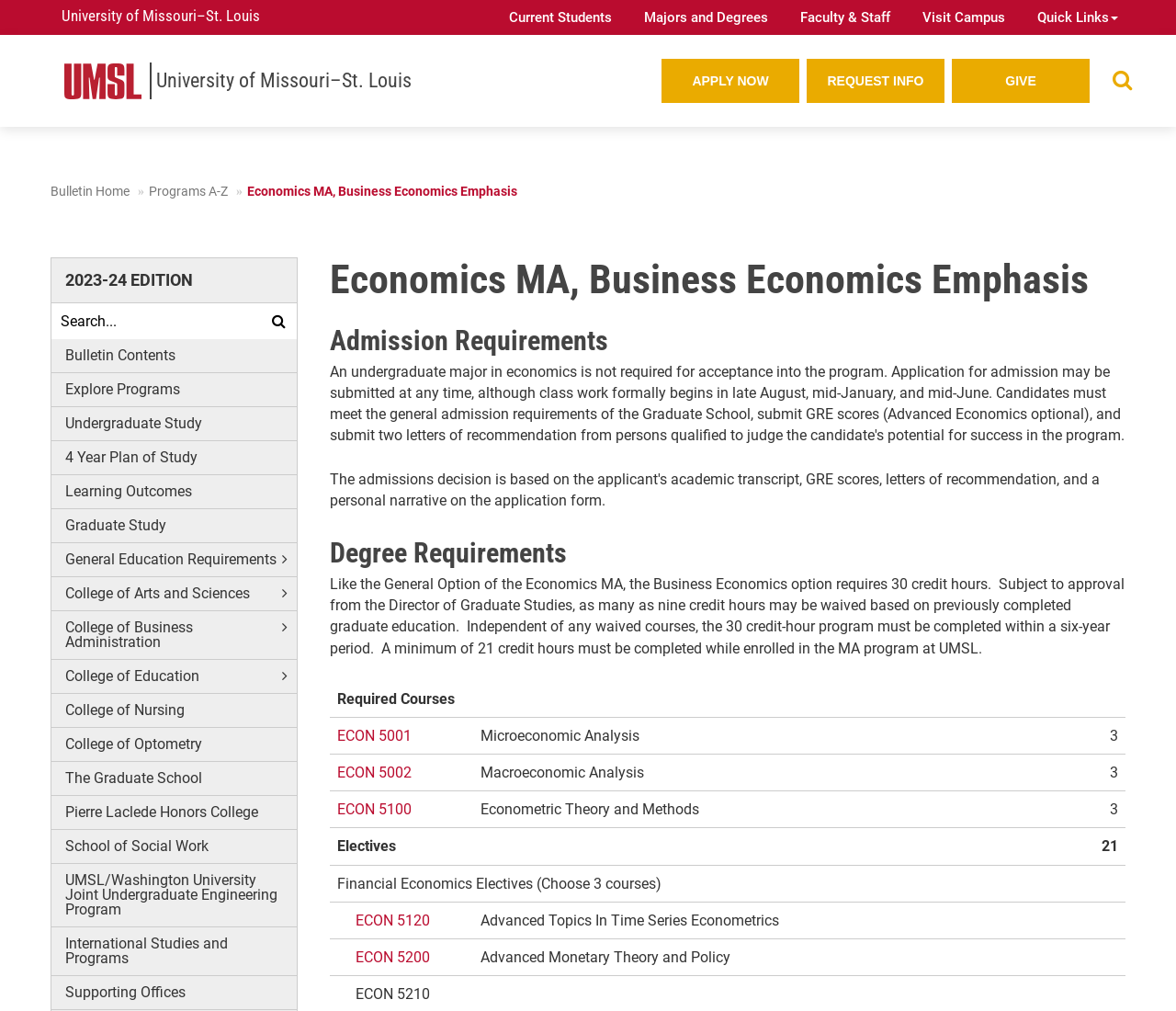How many credit hours are required for the Business Economics option?
Look at the image and provide a short answer using one word or a phrase.

30